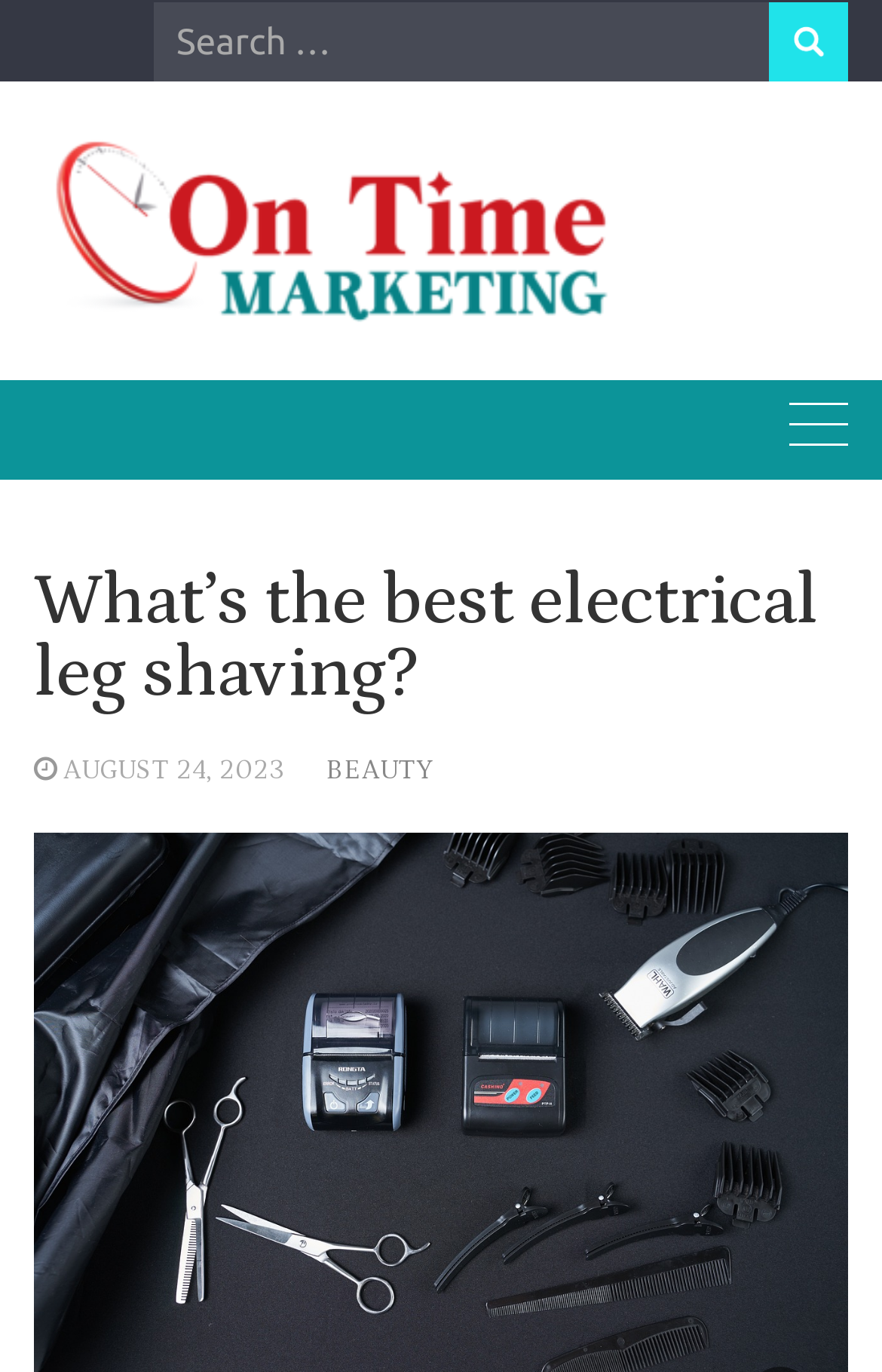Identify the main heading from the webpage and provide its text content.

What’s the best electrical leg shaving?